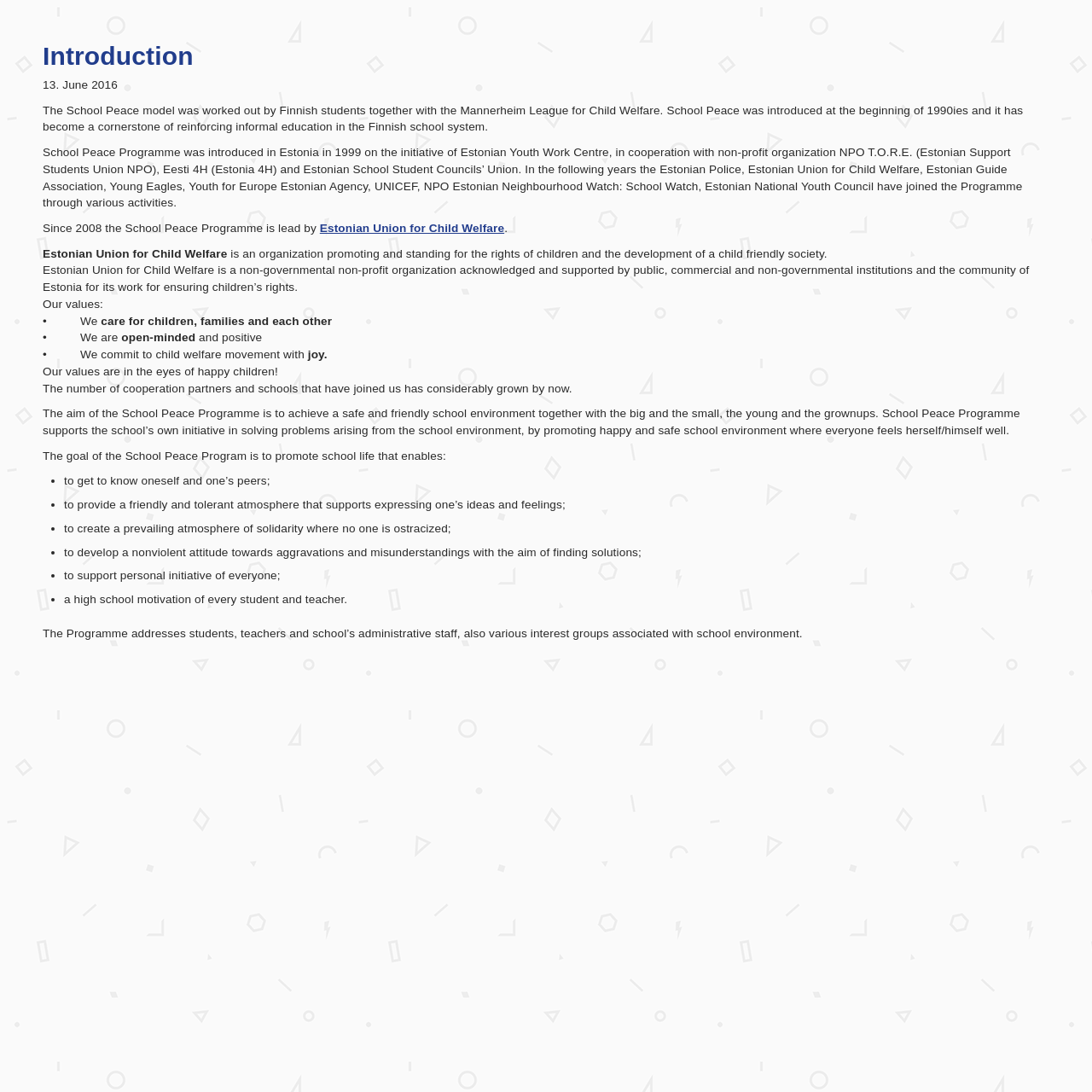What values does the Estonian Union for Child Welfare stand for?
Answer the question with a single word or phrase by looking at the picture.

Care, open-mindedness, positivity, and joy